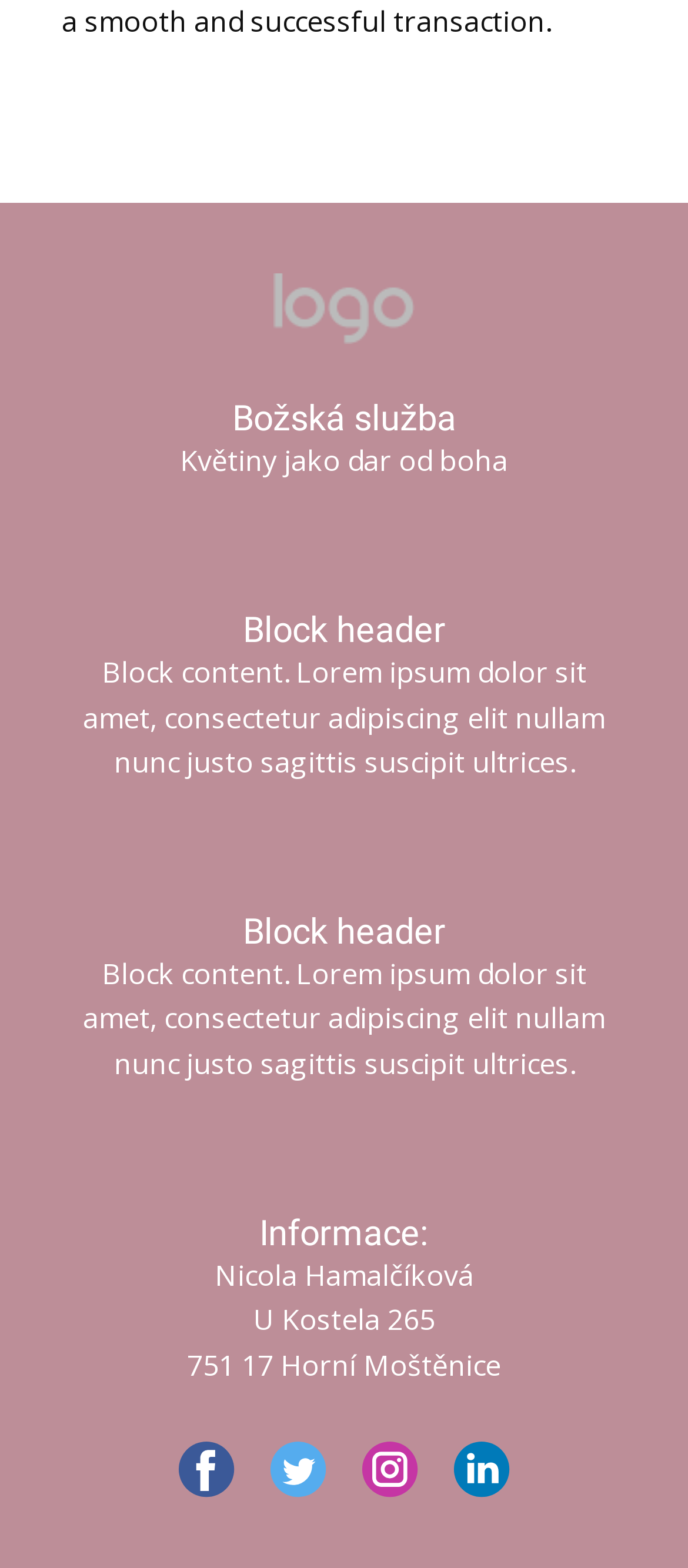Please respond to the question using a single word or phrase:
Who is the author of the information?

Nicola Hamalčíková